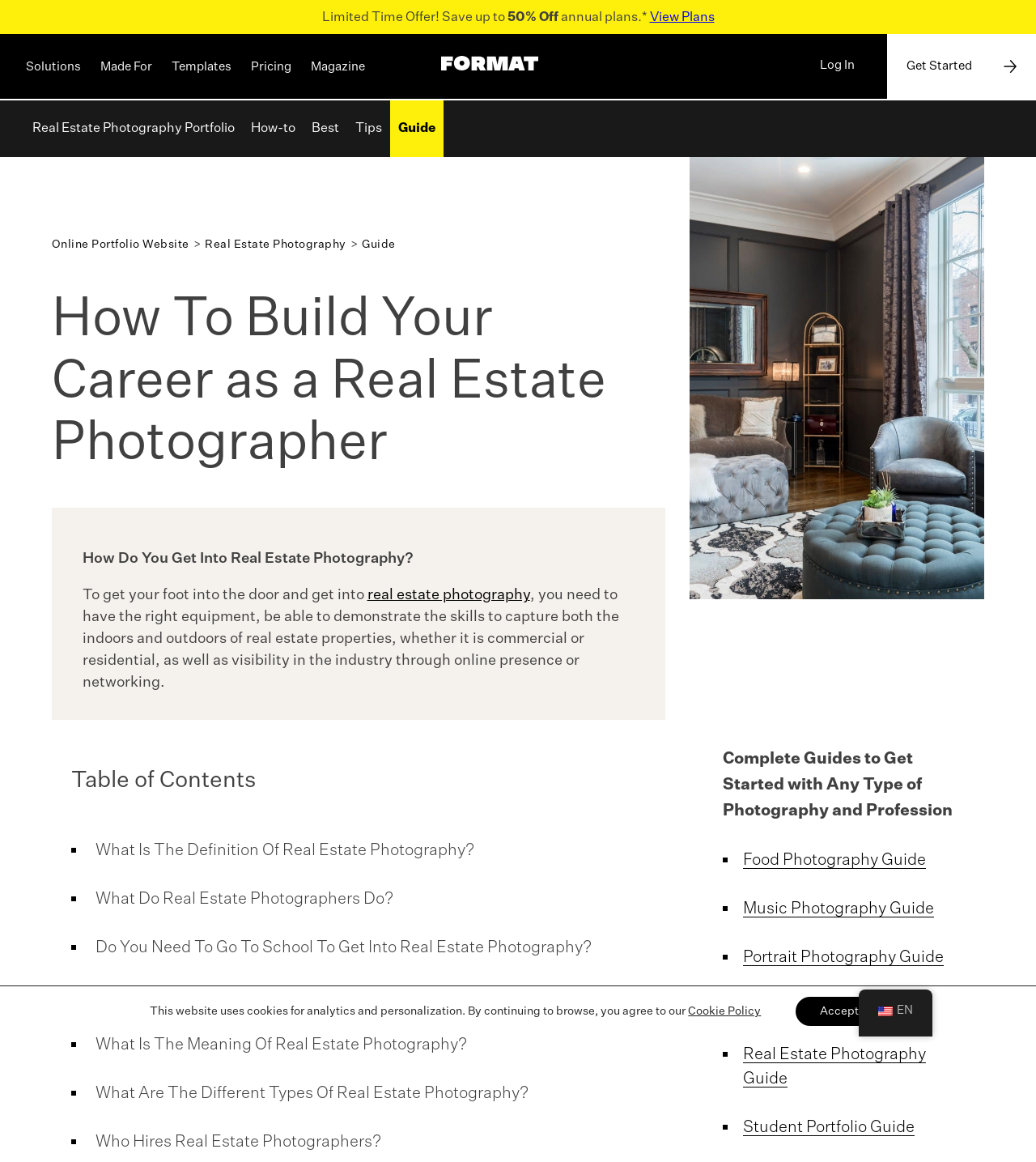Locate the bounding box coordinates of the element to click to perform the following action: 'Read the guide to building a career as a real estate photographer'. The coordinates should be given as four float values between 0 and 1, in the form of [left, top, right, bottom].

[0.05, 0.249, 0.642, 0.409]